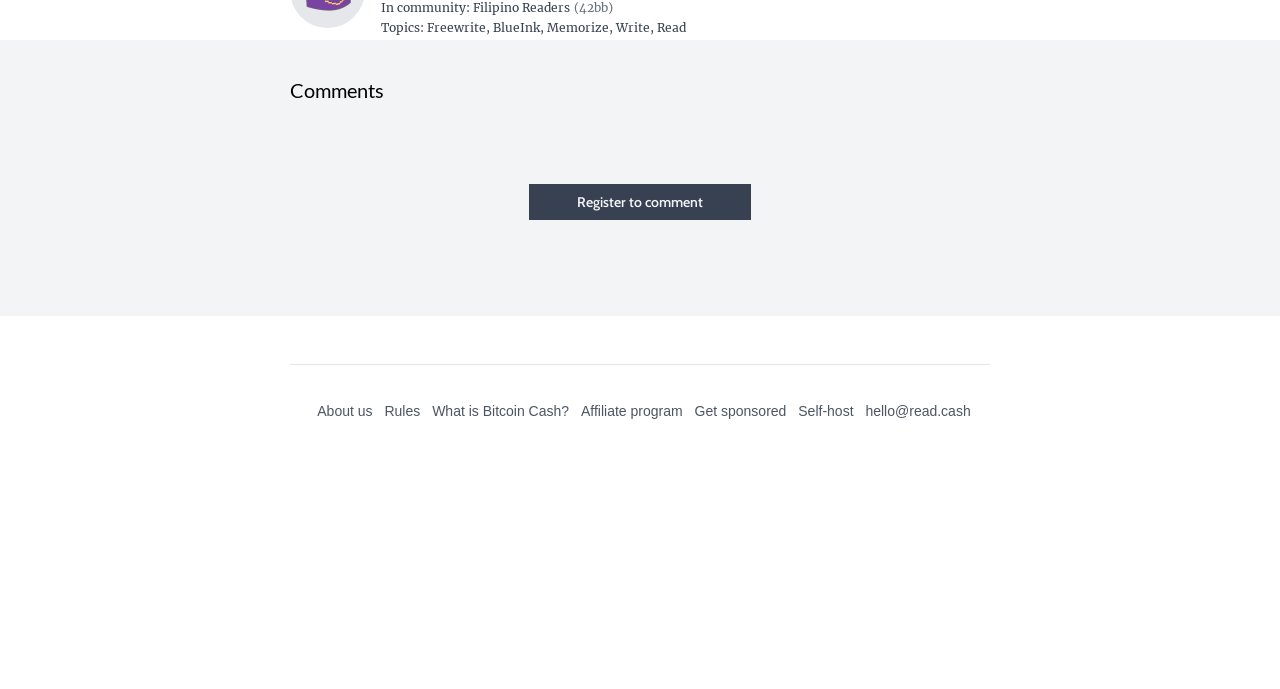Determine the bounding box coordinates of the element that should be clicked to execute the following command: "View the About us page".

[0.248, 0.585, 0.291, 0.608]